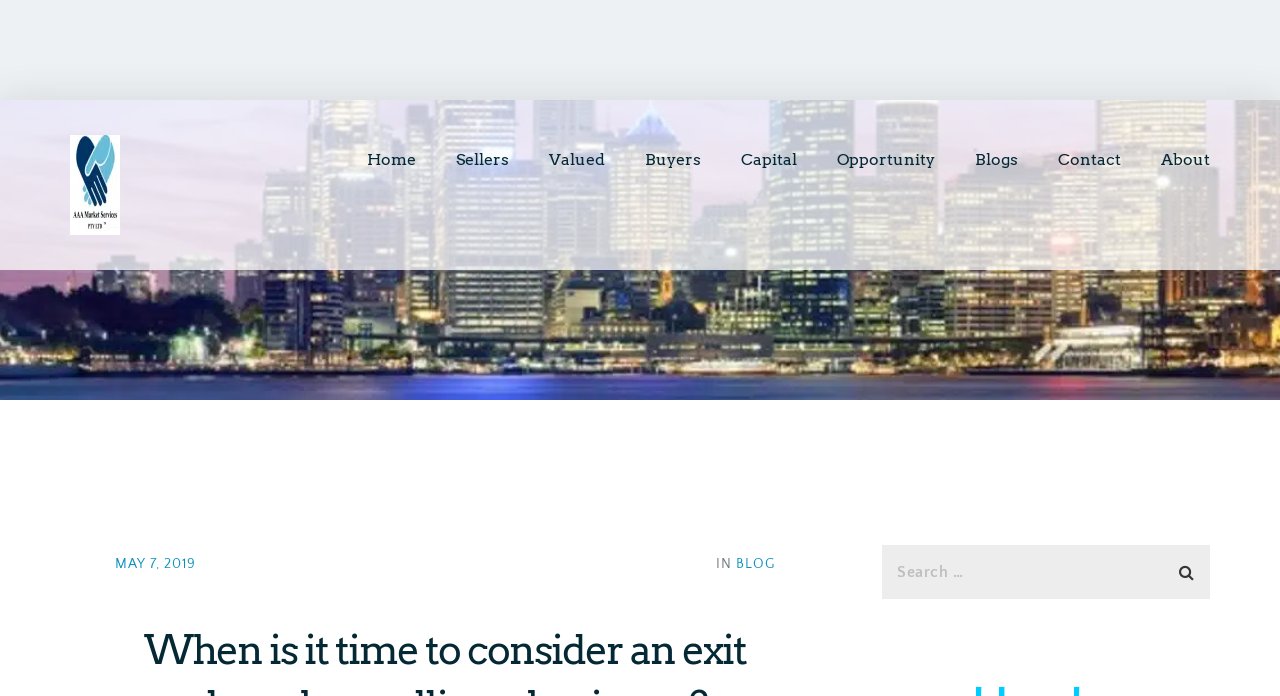Determine the bounding box coordinates of the clickable region to follow the instruction: "Click on the 'Buying Selling Business Broking Agent Sydney New South Wales' link".

[0.055, 0.194, 0.094, 0.338]